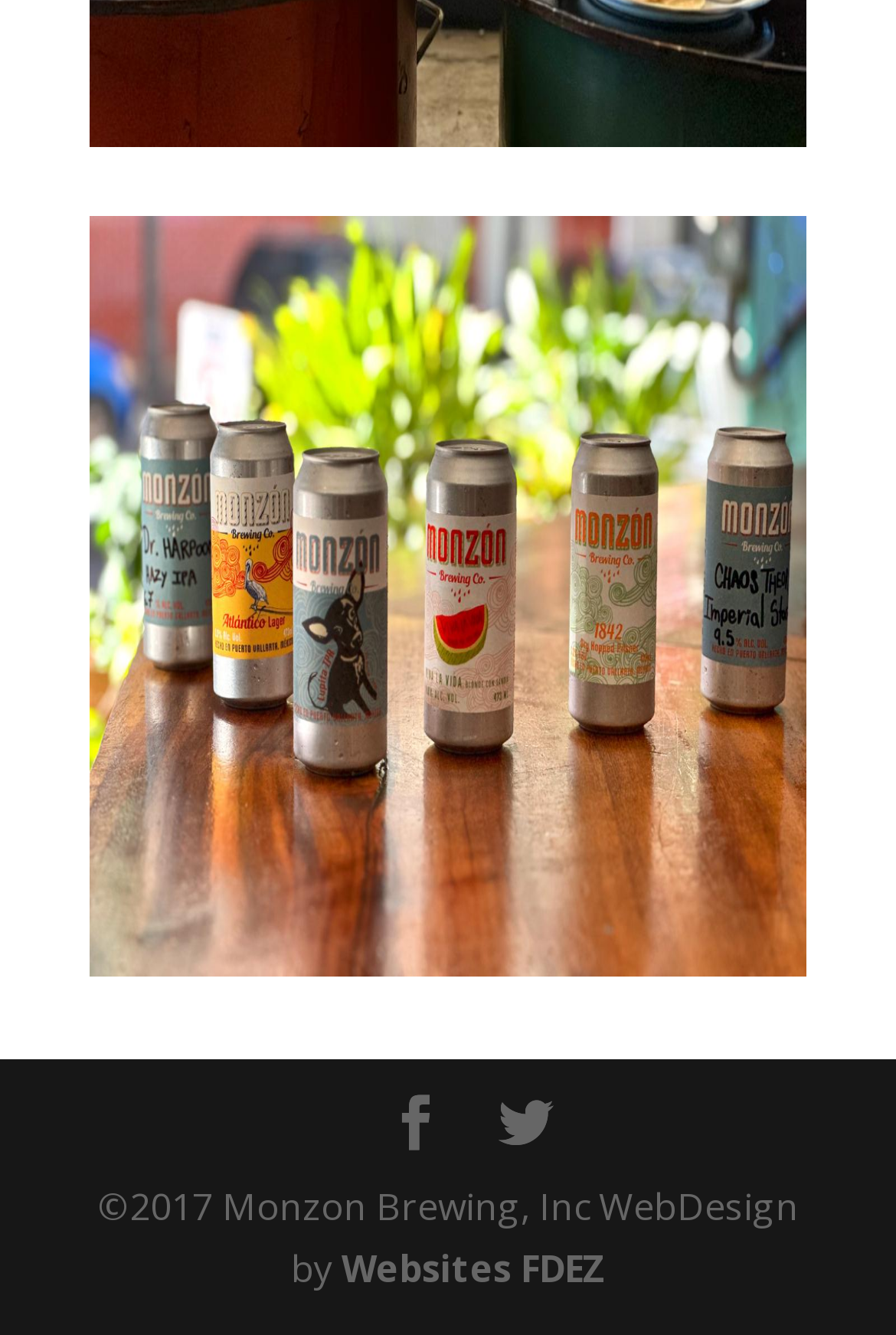Identify the bounding box for the UI element that is described as follows: "Twitter".

[0.556, 0.819, 0.618, 0.866]